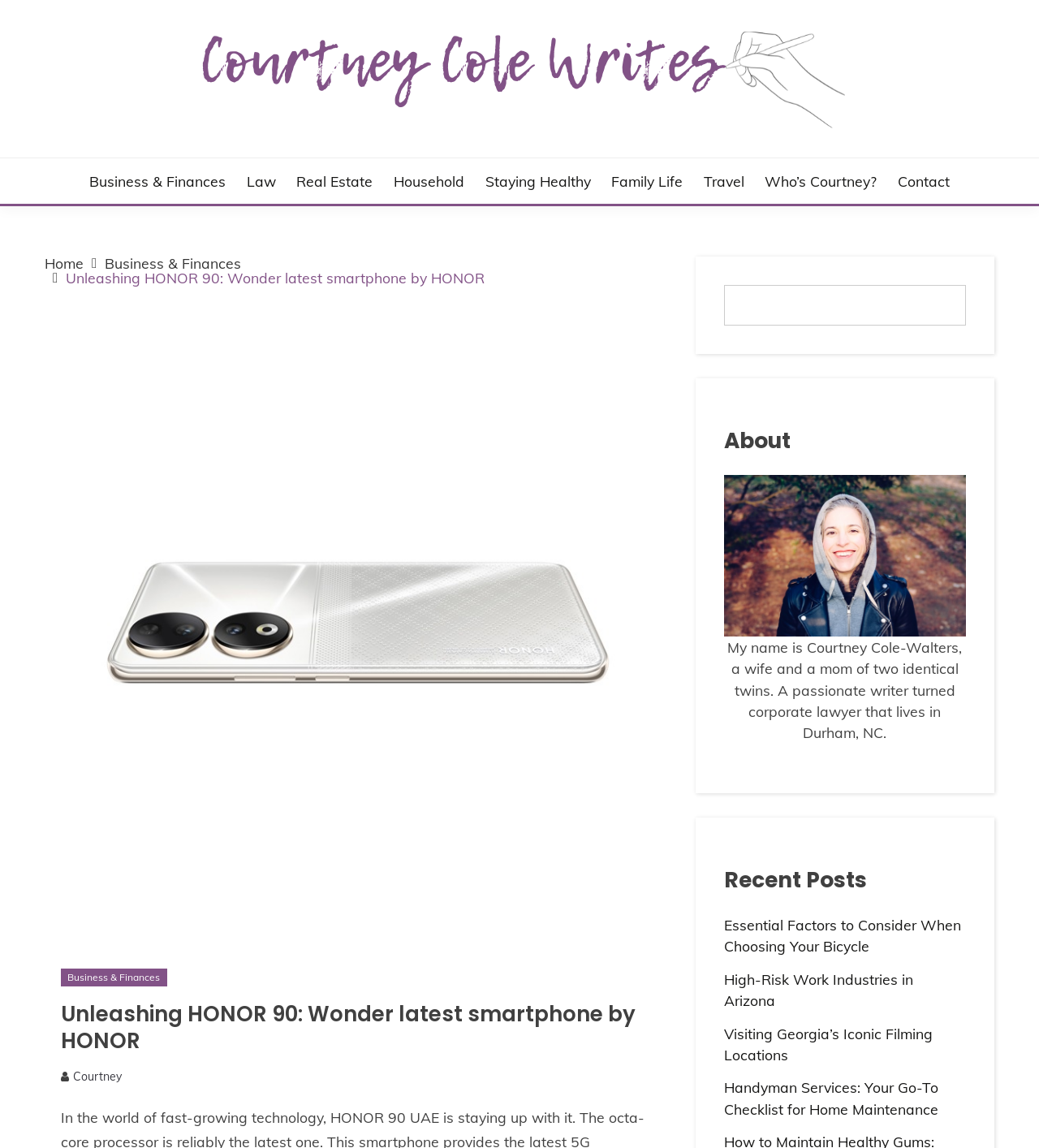What is the type of processor mentioned in the webpage?
Refer to the image and offer an in-depth and detailed answer to the question.

I found the answer by looking at the text 'In the world of fast-growing technology, HONOR 90 UAE is staying up with it. The octa-core processor is reliably the latest one.'